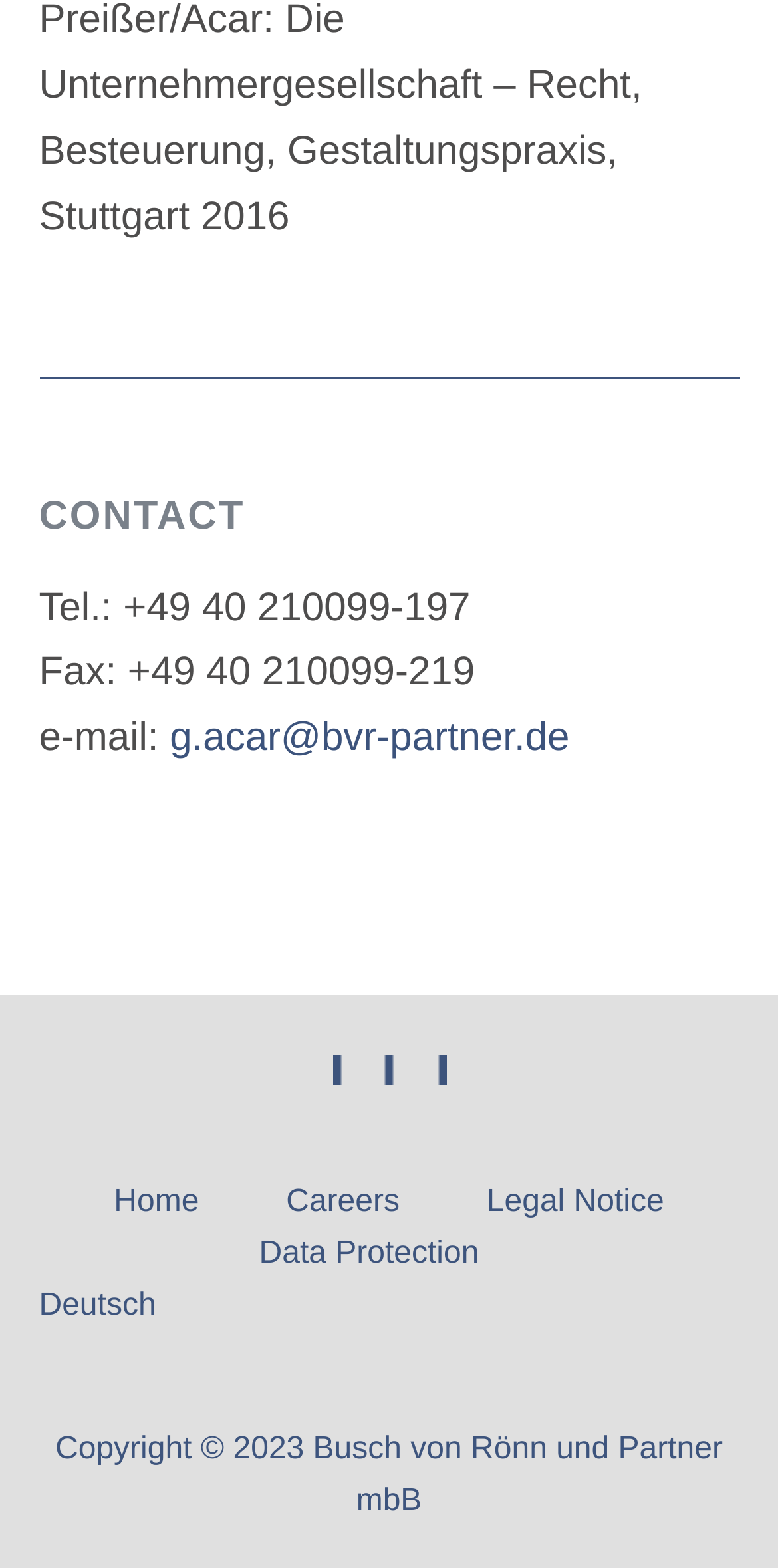Find the bounding box coordinates for the HTML element described as: "Deutsch". The coordinates should consist of four float values between 0 and 1, i.e., [left, top, right, bottom].

[0.05, 0.817, 0.95, 0.85]